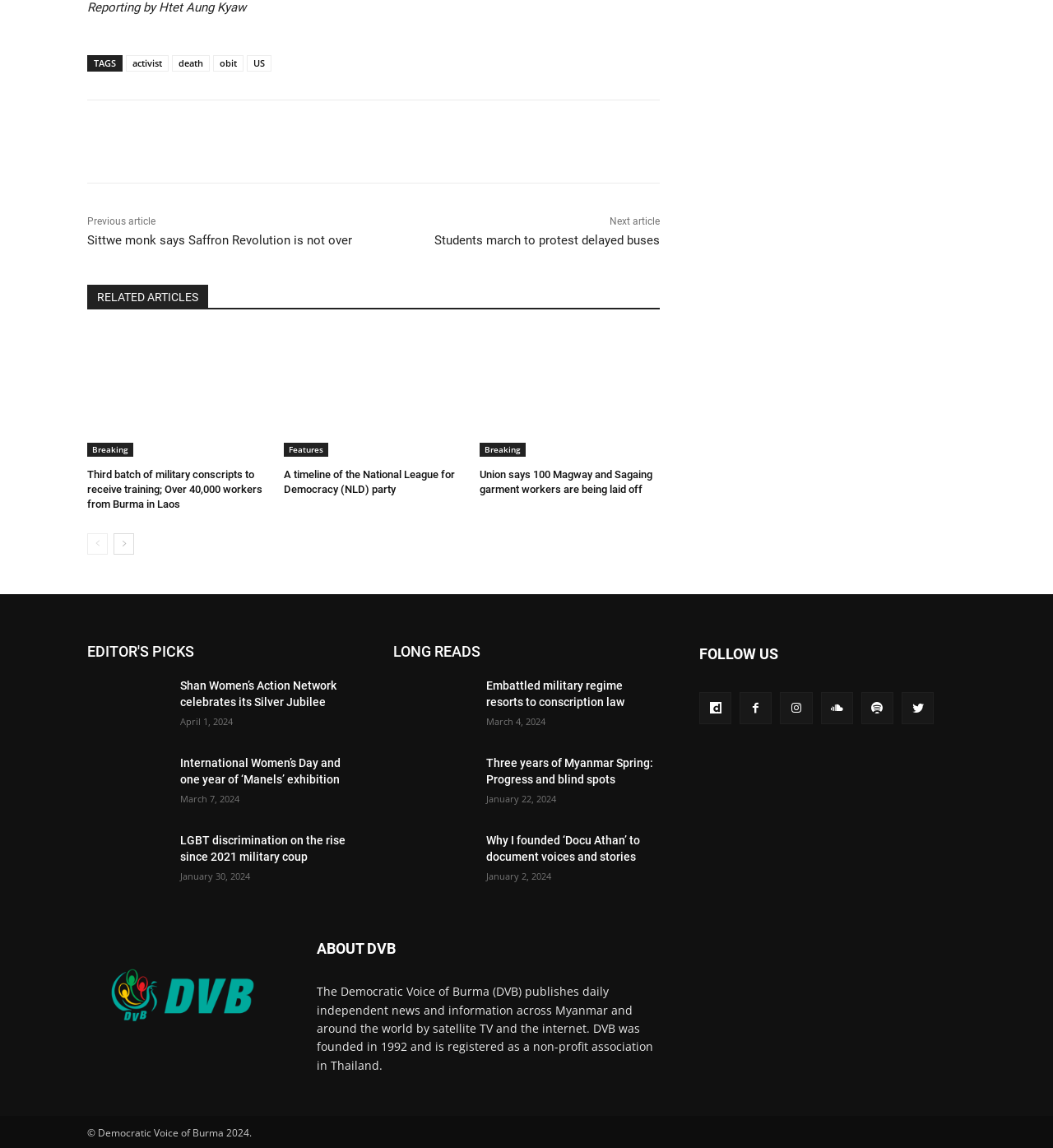Please find the bounding box coordinates of the clickable region needed to complete the following instruction: "Share the article". The bounding box coordinates must consist of four float numbers between 0 and 1, i.e., [left, top, right, bottom].

[0.12, 0.118, 0.145, 0.129]